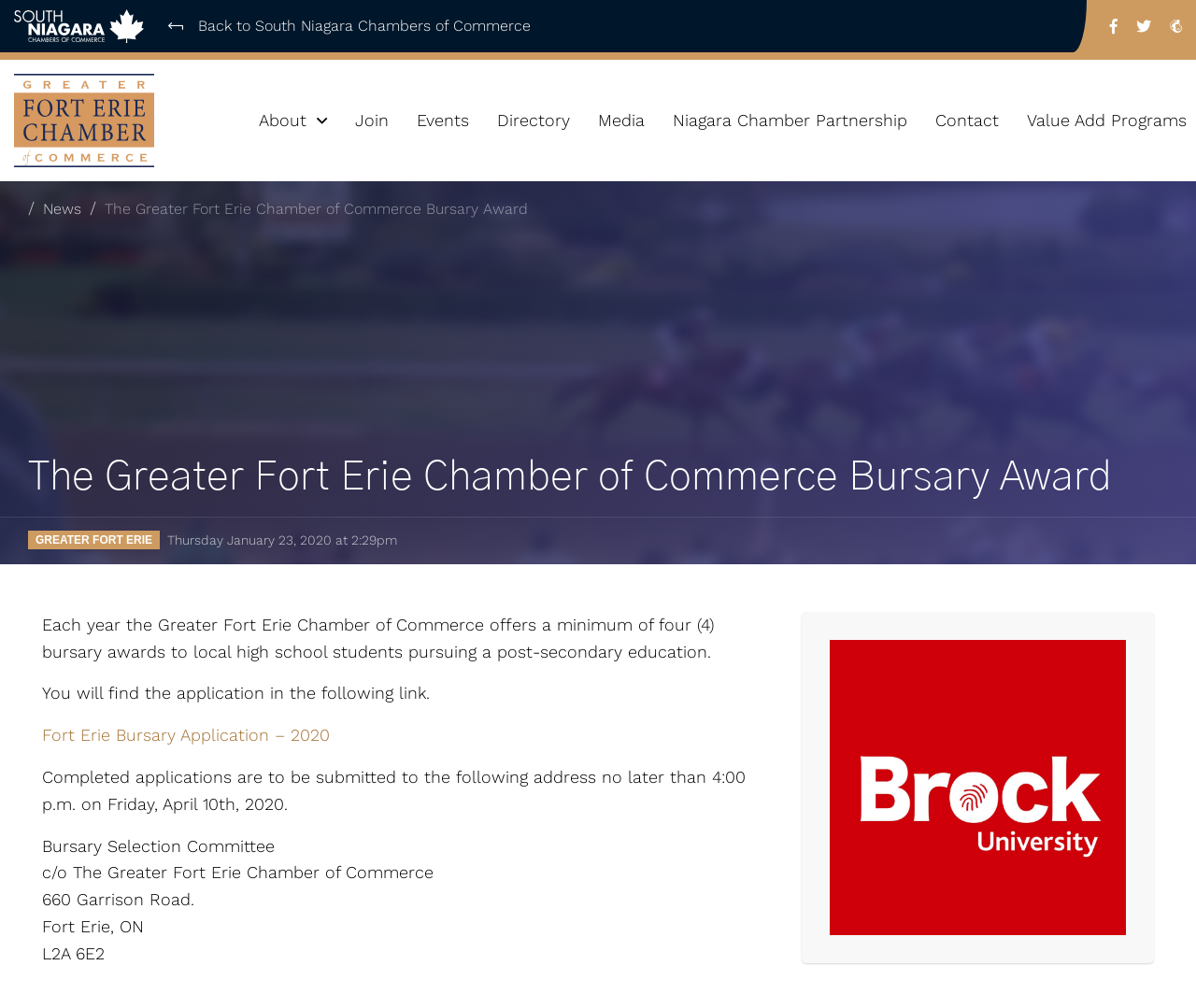Please specify the coordinates of the bounding box for the element that should be clicked to carry out this instruction: "Click on About". The coordinates must be four float numbers between 0 and 1, formatted as [left, top, right, bottom].

[0.205, 0.096, 0.285, 0.143]